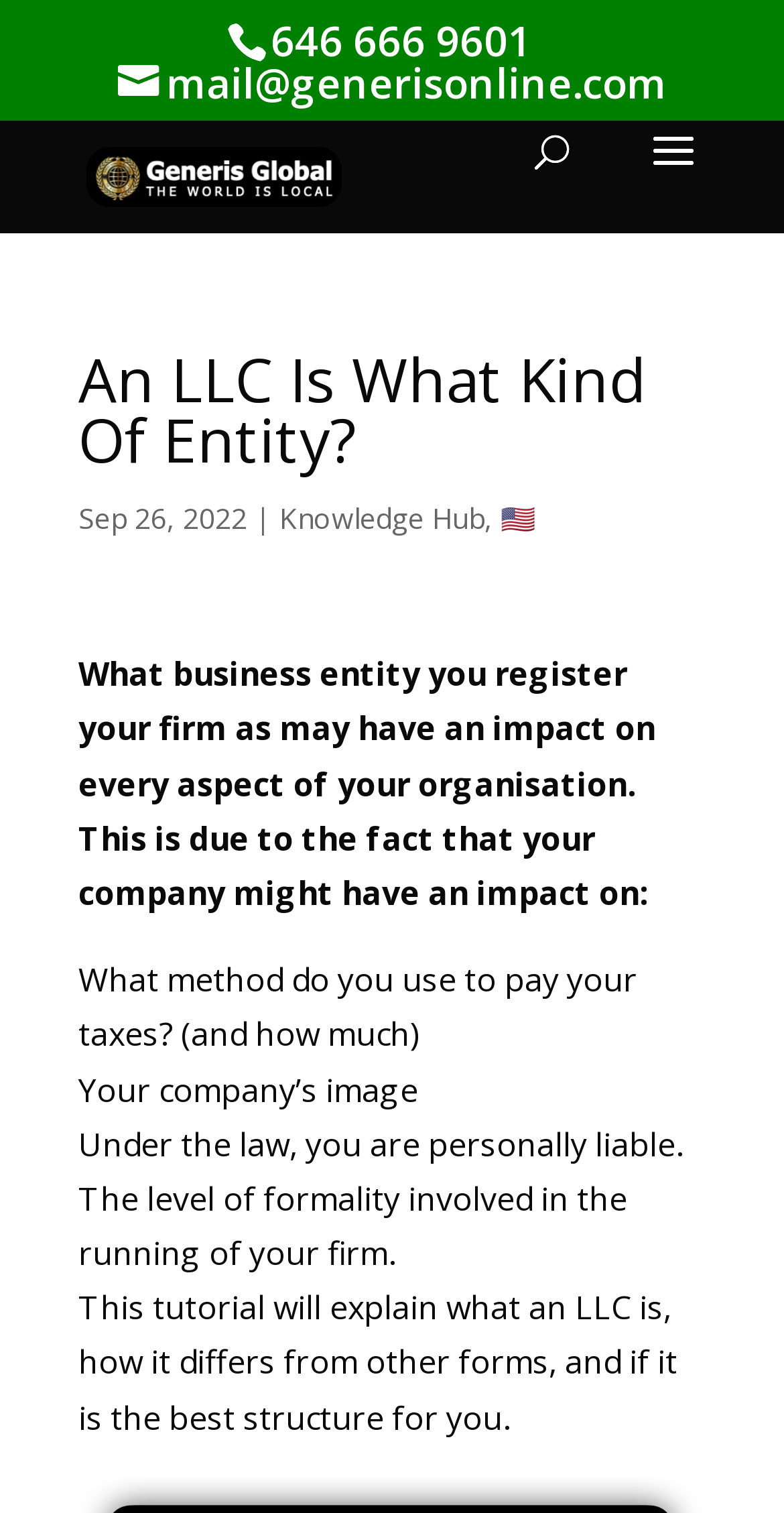Identify the bounding box coordinates for the UI element described by the following text: "alt="Generis Global Legal Services"". Provide the coordinates as four float numbers between 0 and 1, in the format [left, top, right, bottom].

[0.11, 0.1, 0.437, 0.129]